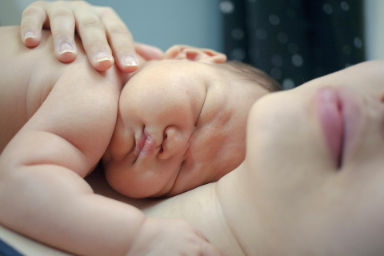What is the theme of the article related to?
Please use the image to provide an in-depth answer to the question.

The visual representation aligns with the theme of the article, 'Top Foods for Optimal Baby Nutrition: What to Feed and When', which underscores the significance of proper nutrition during infancy, indicating that the article is related to baby nutrition.